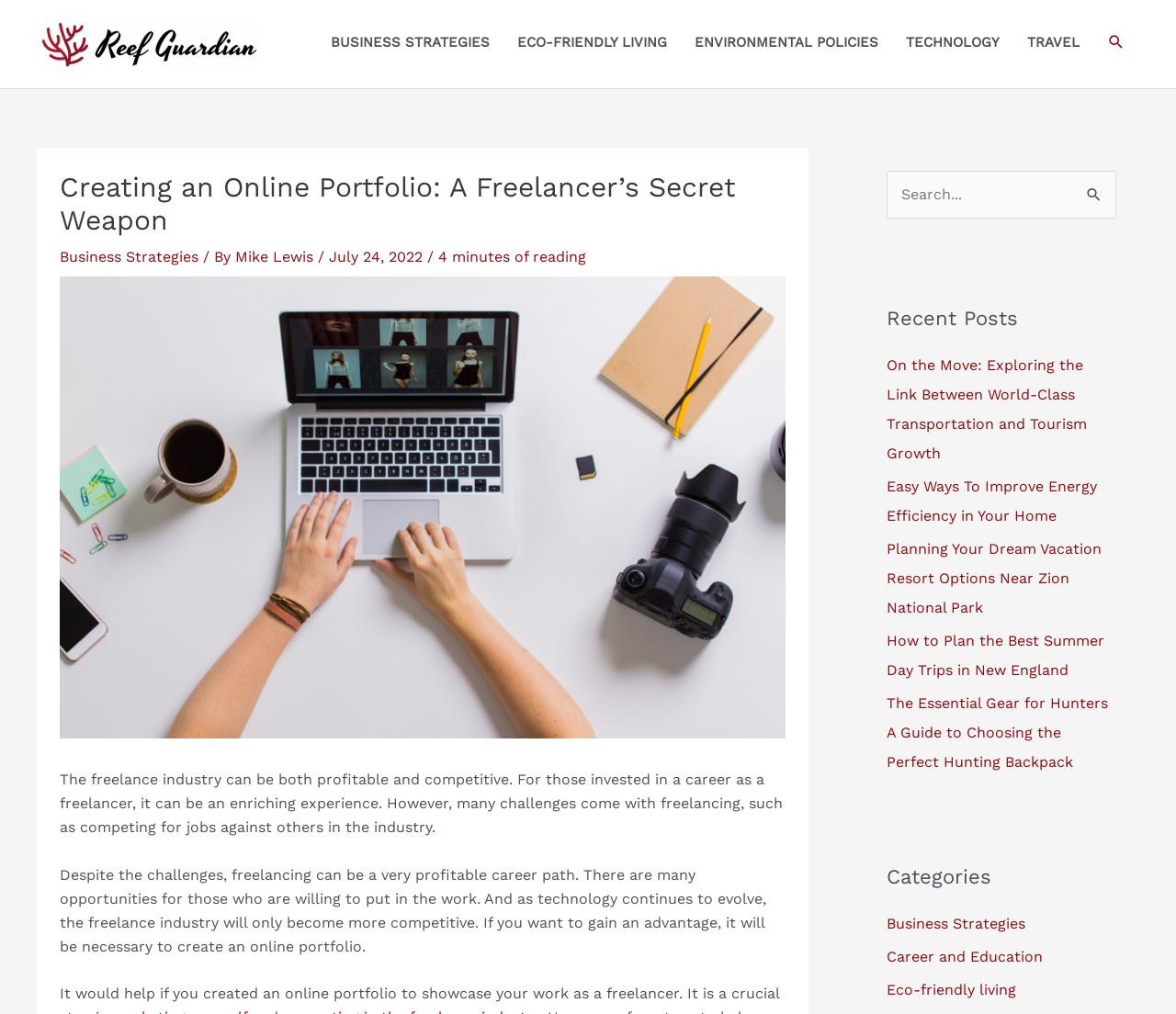Using the image as a reference, answer the following question in as much detail as possible:
What is the author of the article?

The author of the article is Mike Lewis, which is mentioned in the article metadata, specifically in the line 'By Mike Lewis'.